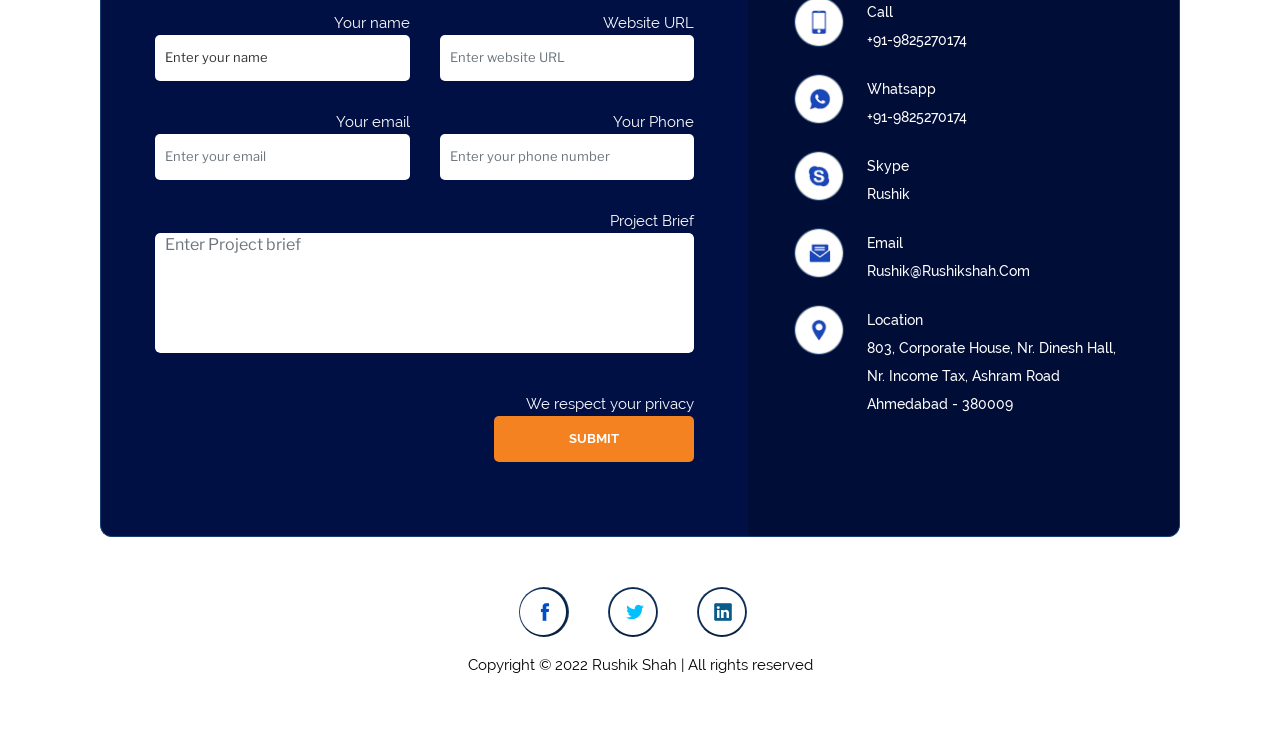Please specify the bounding box coordinates of the clickable section necessary to execute the following command: "Play the video".

None